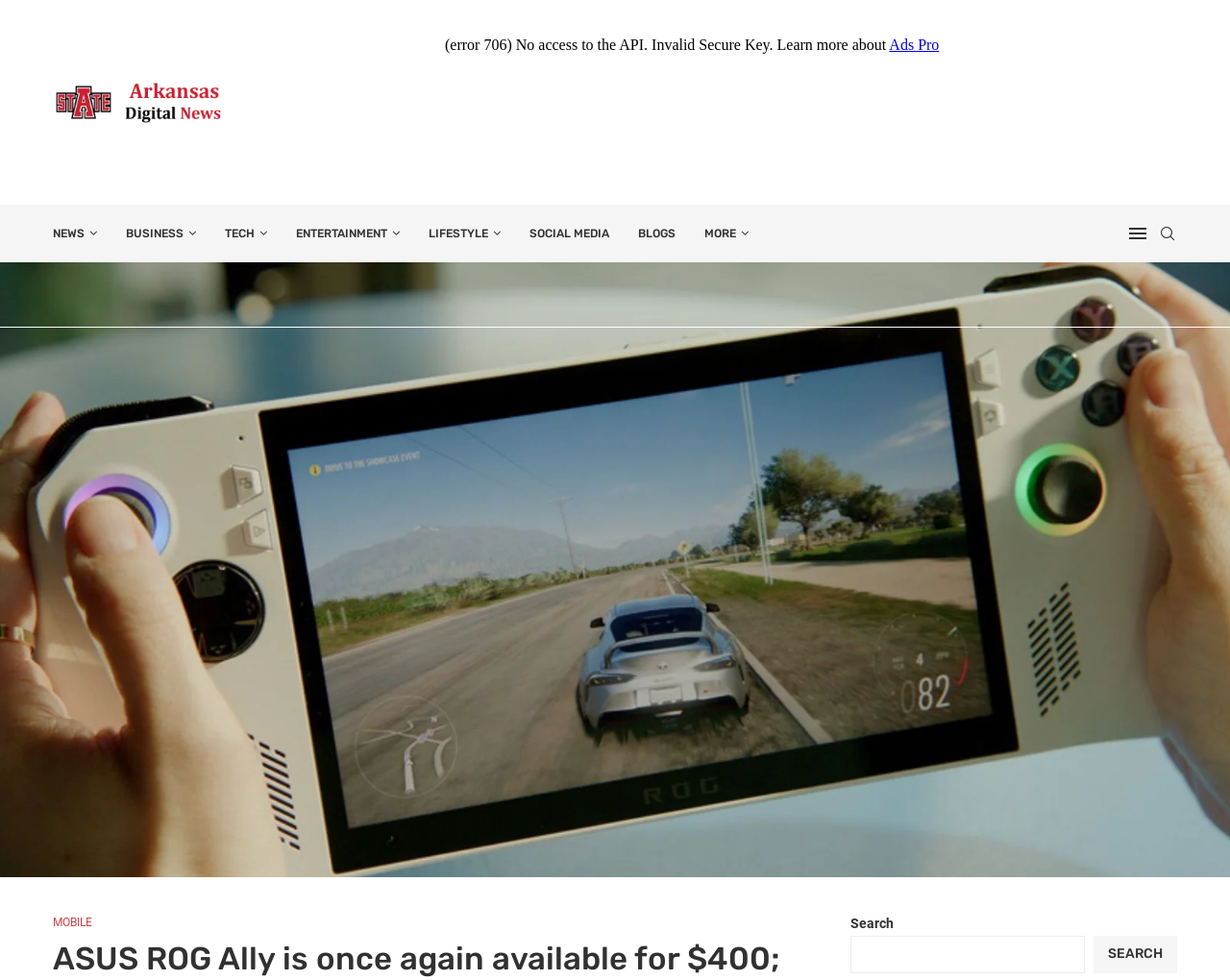Please predict the bounding box coordinates of the element's region where a click is necessary to complete the following instruction: "Go to the NEWS page". The coordinates should be represented by four float numbers between 0 and 1, i.e., [left, top, right, bottom].

[0.043, 0.21, 0.079, 0.267]